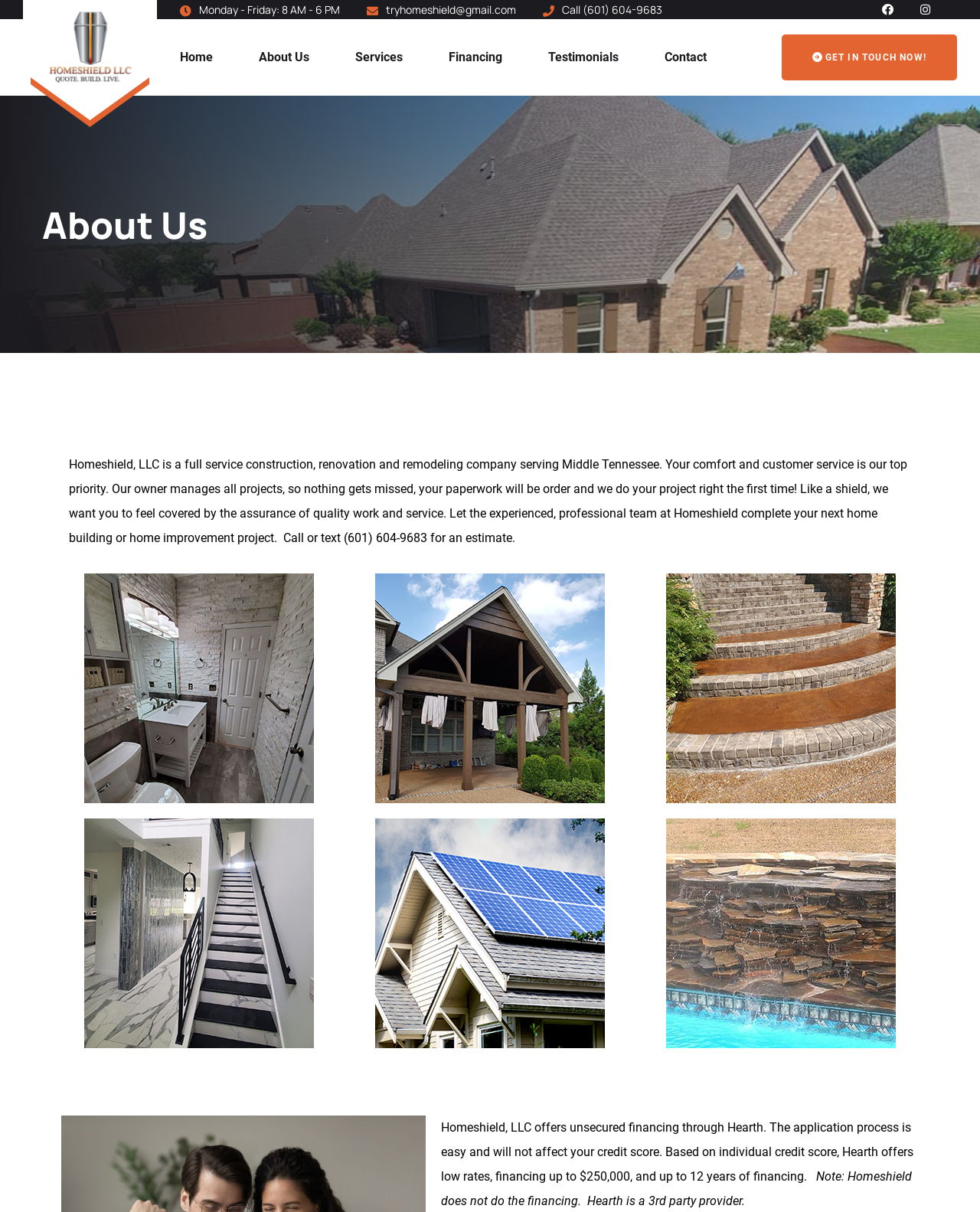Please analyze the image and provide a thorough answer to the question:
Who manages all projects at Homeshield LLC?

I found this information by reading the introductory paragraph on the 'About Us' page, which states that 'our owner manages all projects, so nothing gets missed'.